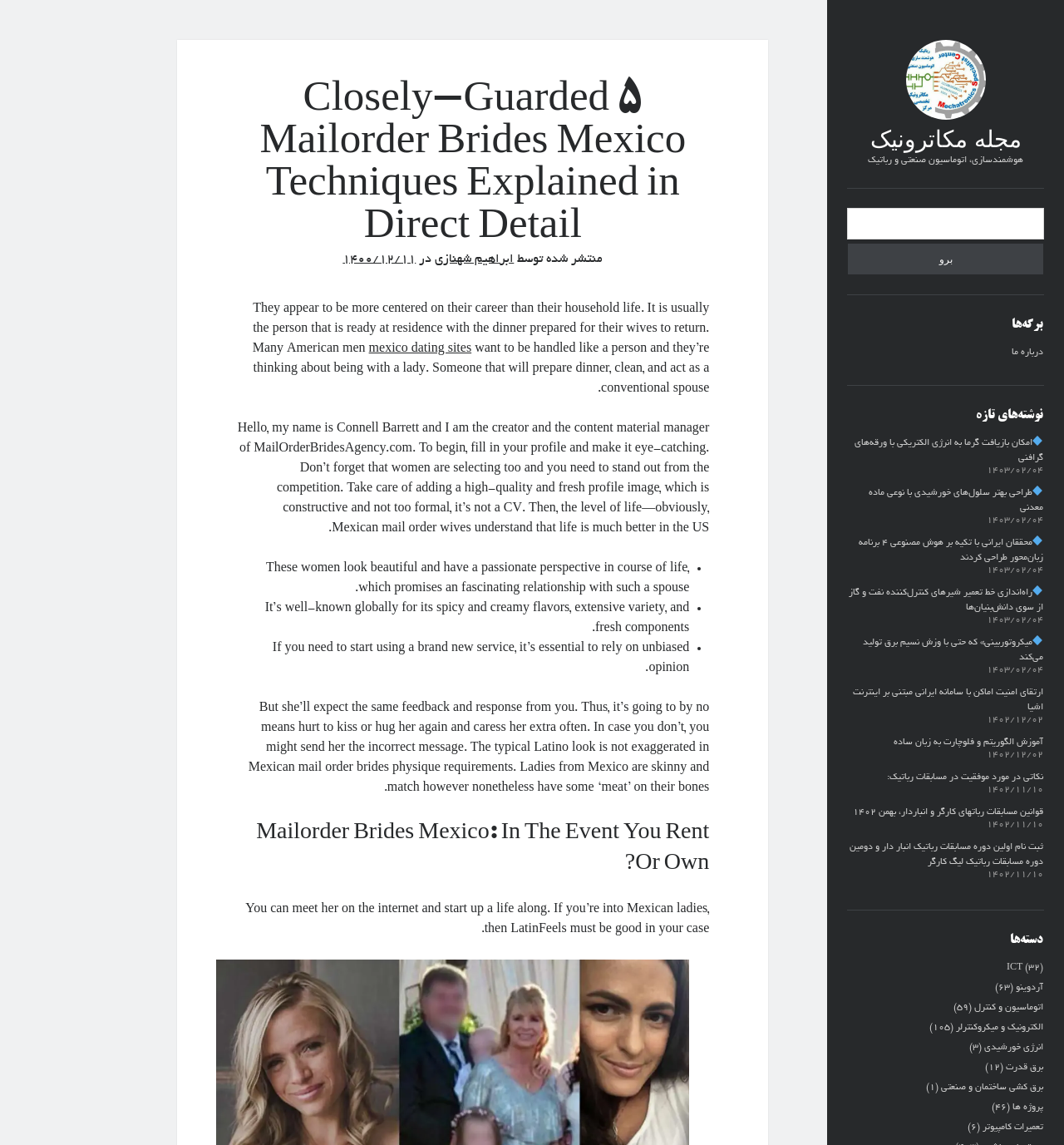What is the date of the article?
Observe the image and answer the question with a one-word or short phrase response.

۱۴۰۰/۱۲/۱۱